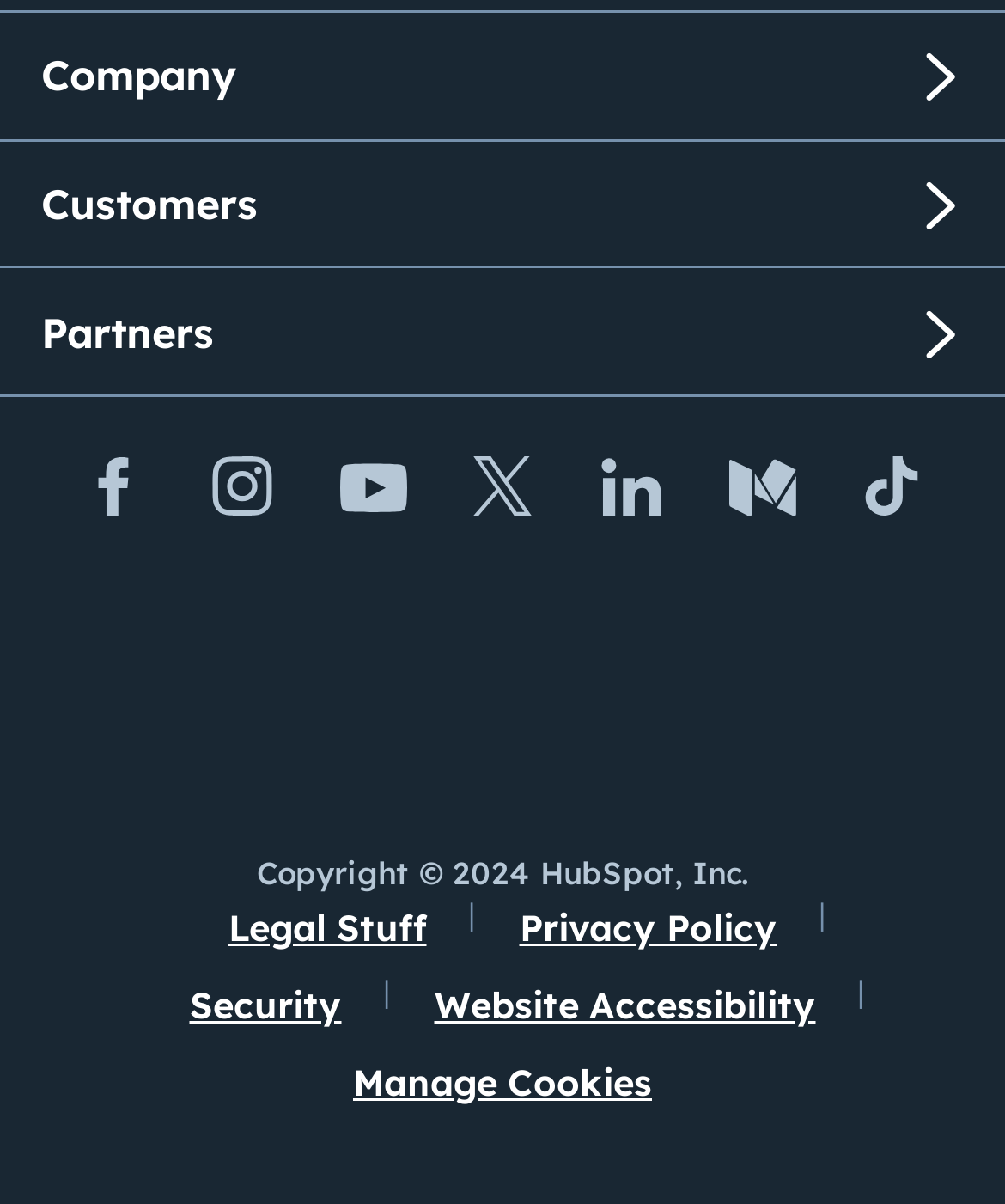What is the first social media platform listed?
Give a single word or phrase as your answer by examining the image.

Facebook